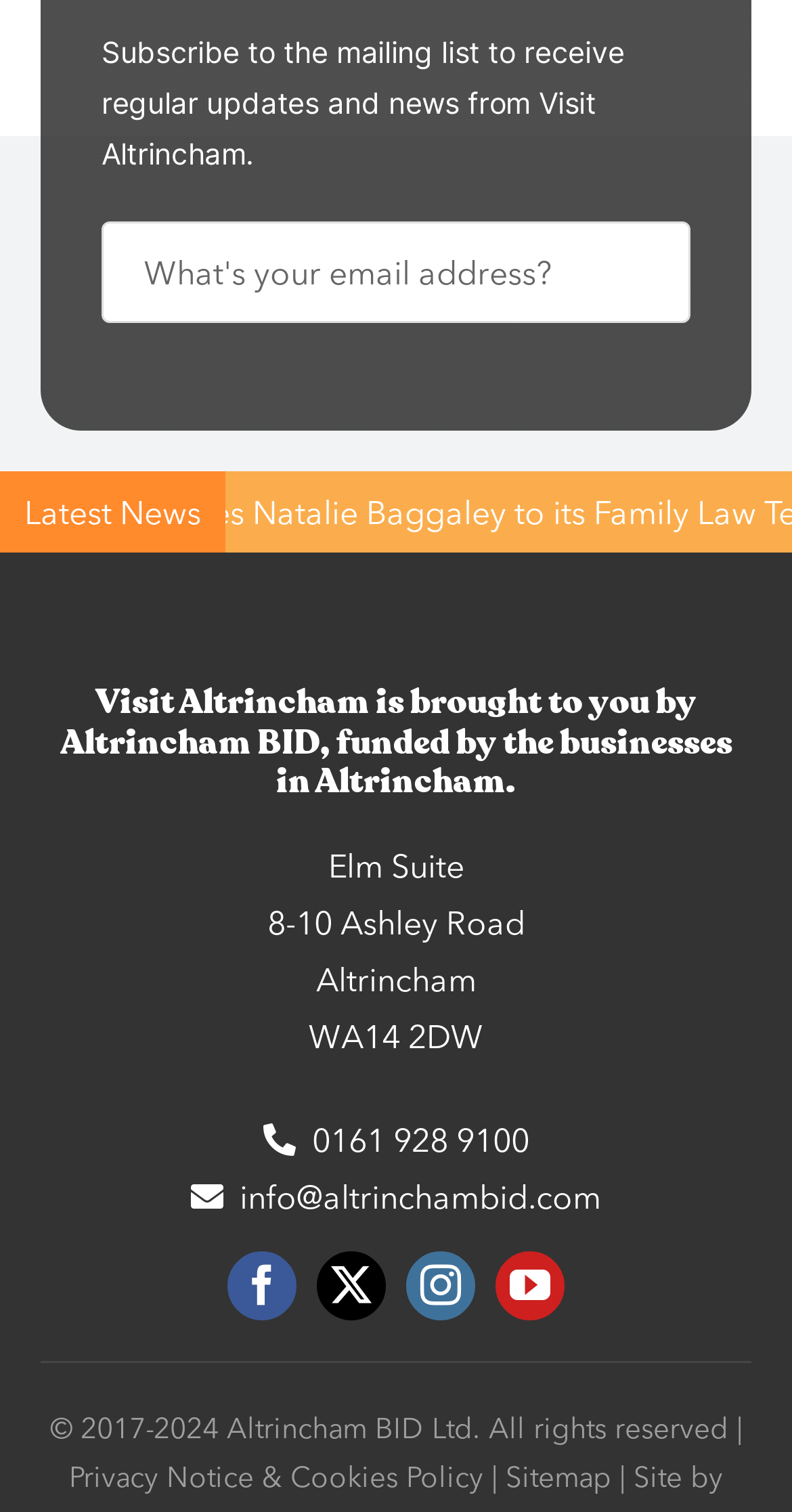Determine the bounding box coordinates for the area that should be clicked to carry out the following instruction: "Enter email address".

[0.128, 0.146, 0.872, 0.213]